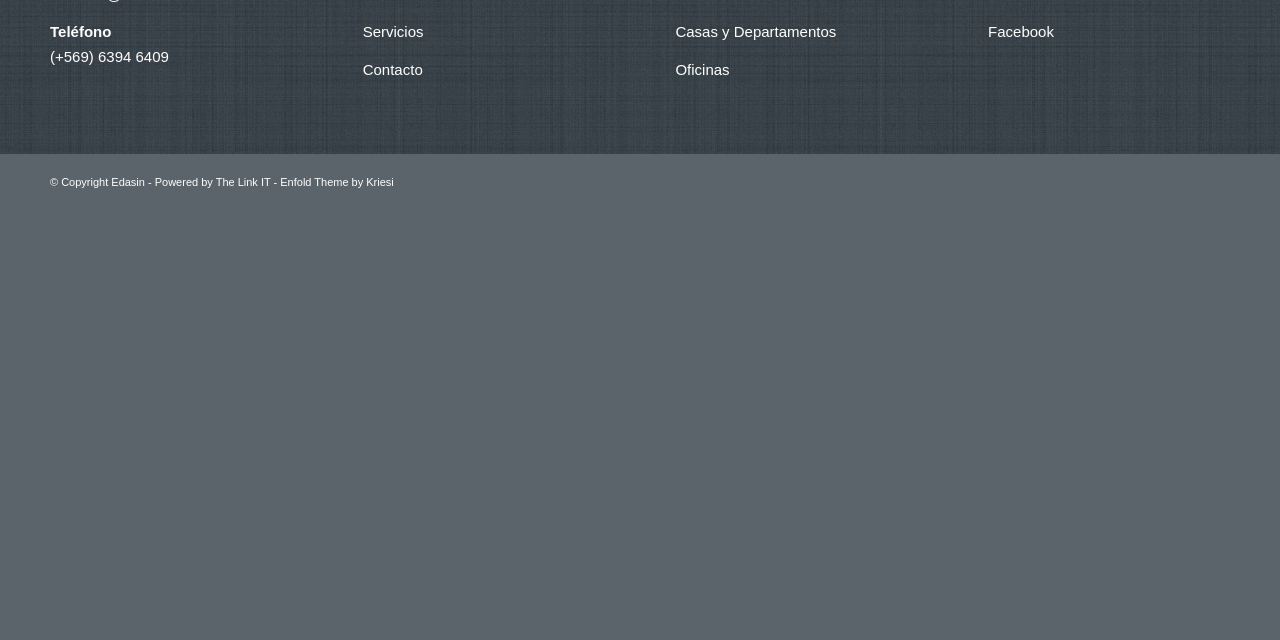Based on the description "The Link IT", find the bounding box of the specified UI element.

[0.168, 0.275, 0.211, 0.294]